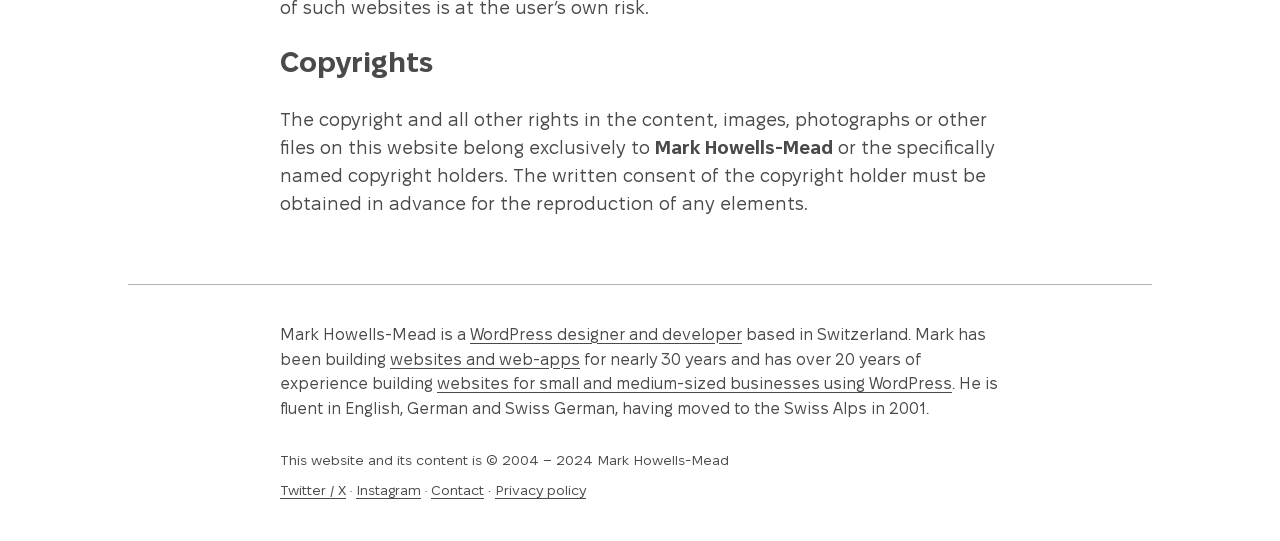Answer with a single word or phrase: 
How many years of experience does Mark Howells-Mead have in building websites?

over 20 years